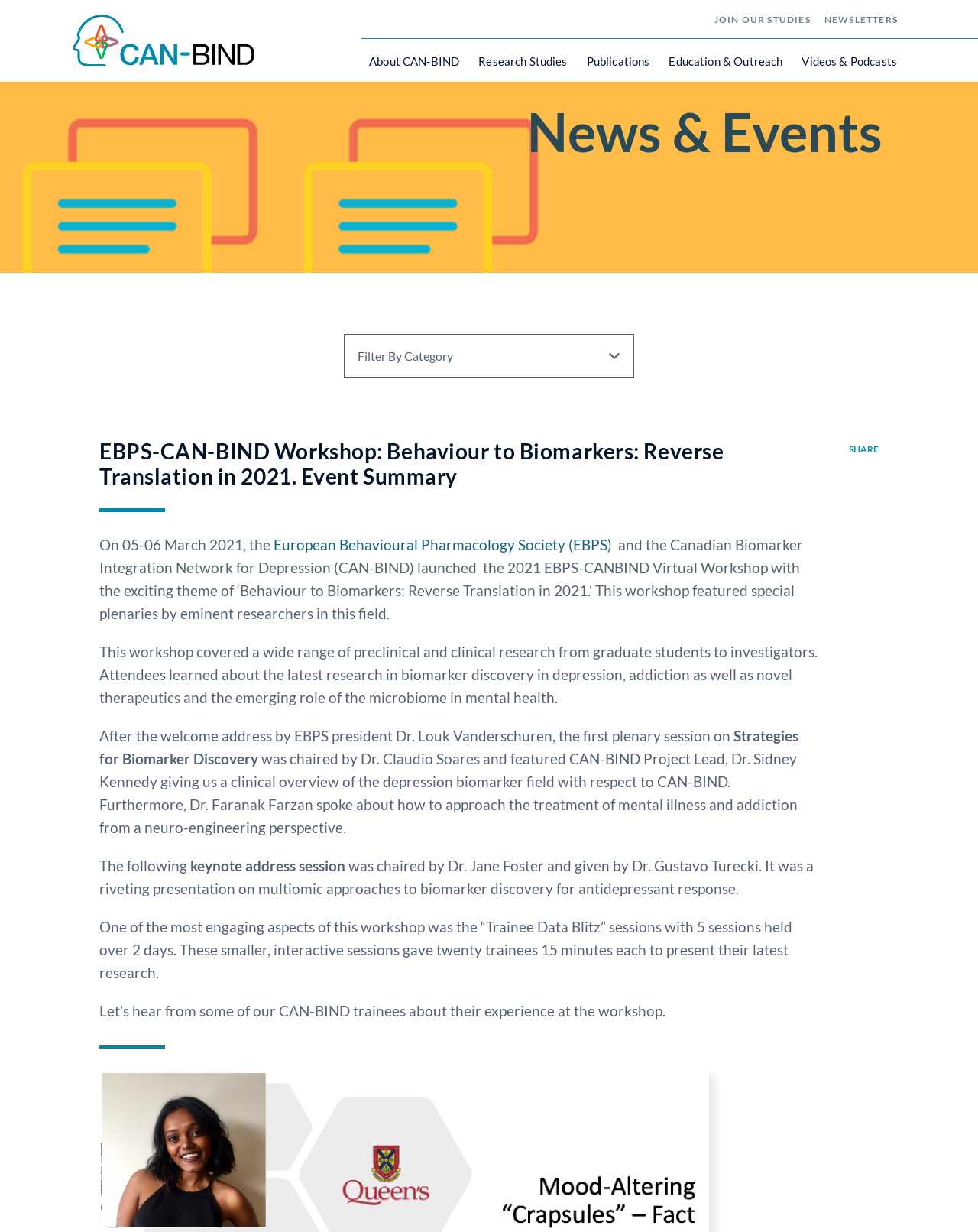Pinpoint the bounding box coordinates of the clickable area necessary to execute the following instruction: "Click on NEWSLETTERS". The coordinates should be given as four float numbers between 0 and 1, namely [left, top, right, bottom].

[0.843, 0.007, 0.918, 0.025]